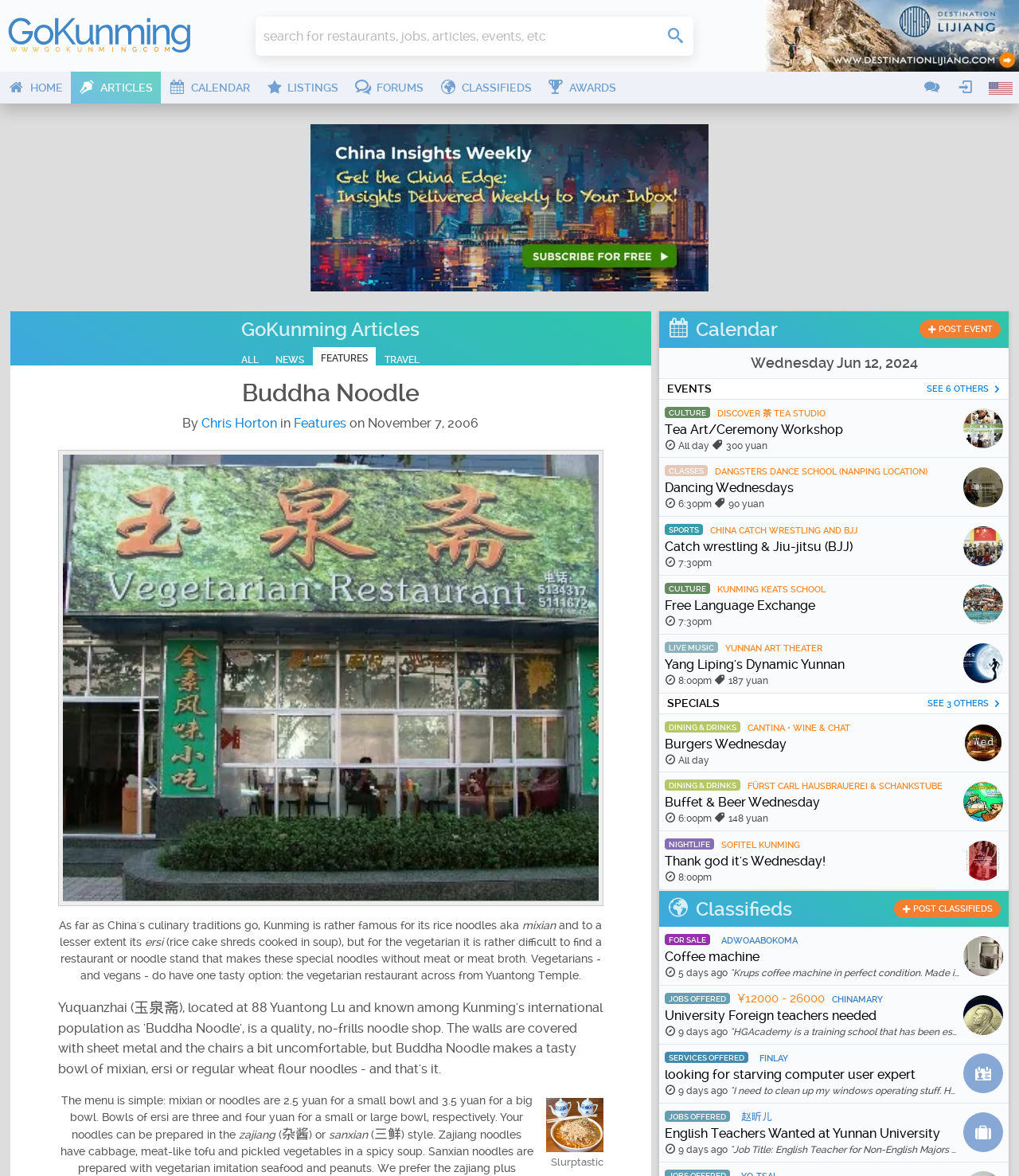Please find and report the bounding box coordinates of the element to click in order to perform the following action: "search for restaurants". The coordinates should be expressed as four float numbers between 0 and 1, in the format [left, top, right, bottom].

[0.258, 0.014, 0.653, 0.047]